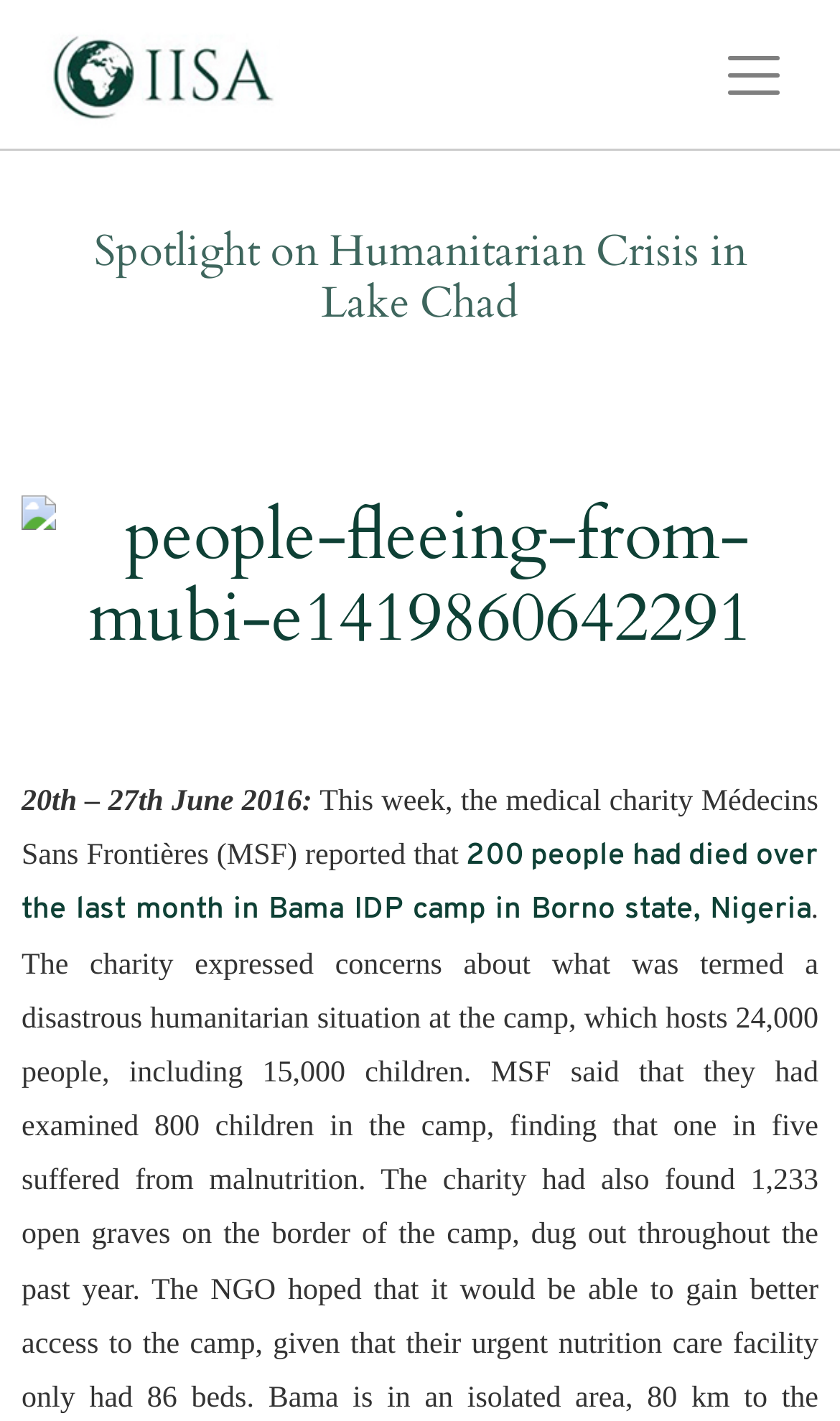Given the element description "alt="IISA Logo"" in the screenshot, predict the bounding box coordinates of that UI element.

[0.038, 0.008, 0.333, 0.106]